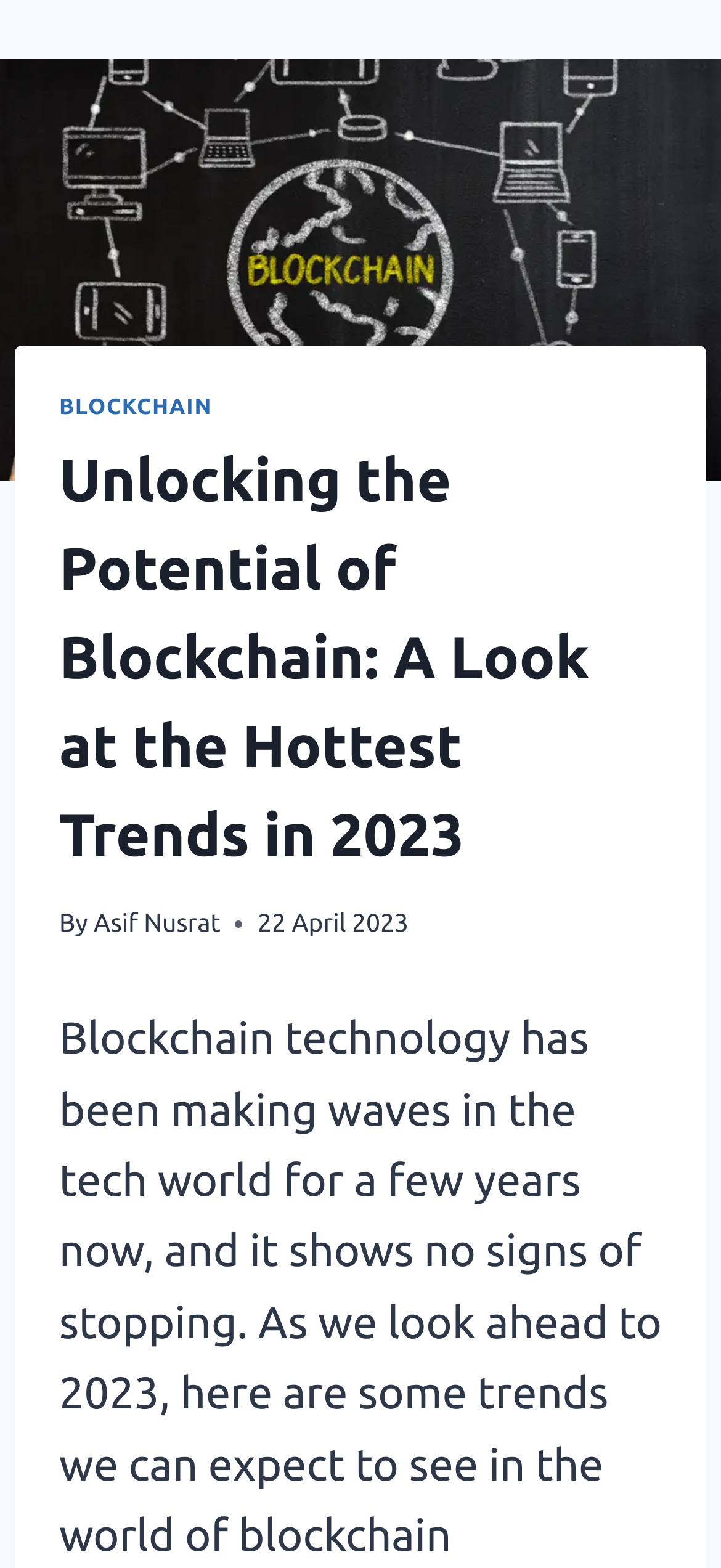Write a detailed summary of the webpage.

The webpage appears to be a blog post or article about blockchain technology, specifically focusing on its trends in 2023. At the top of the page, there is a header section that spans almost the entire width of the page. Within this section, there is a prominent link with the text "BLOCKCHAIN" located at the top left. Below this link, there is a heading that reads "Unlocking the Potential of Blockchain: A Look at the Hottest Trends in 2023", which is centered and takes up most of the width of the header section.

To the right of the heading, there is a section that displays the author's information. It starts with the text "By" followed by a link to the author's name, "Asif Nusrat". This section is positioned near the top right of the header section.

Below the author's information, there is a timestamp that reads "22 April 2023", which is located near the top right of the page.